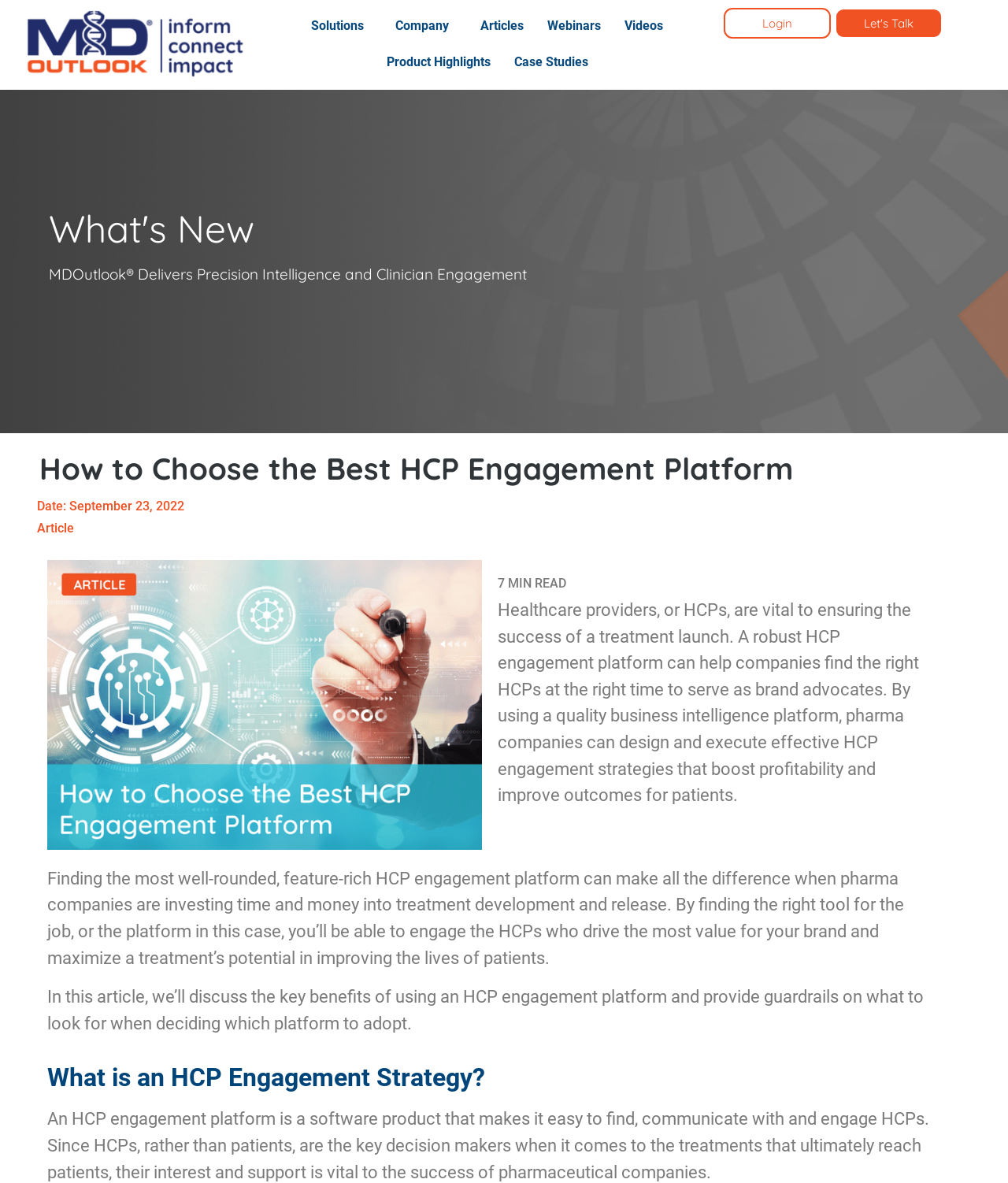How many links are in the navigation menu?
Using the details from the image, give an elaborate explanation to answer the question.

The navigation menu is located at the top of the webpage and contains links to 'Solutions', 'Company', 'Articles', 'Webinars', 'Videos', and 'Product Highlights'. By counting these links, we can determine that there are 6 links in the navigation menu.